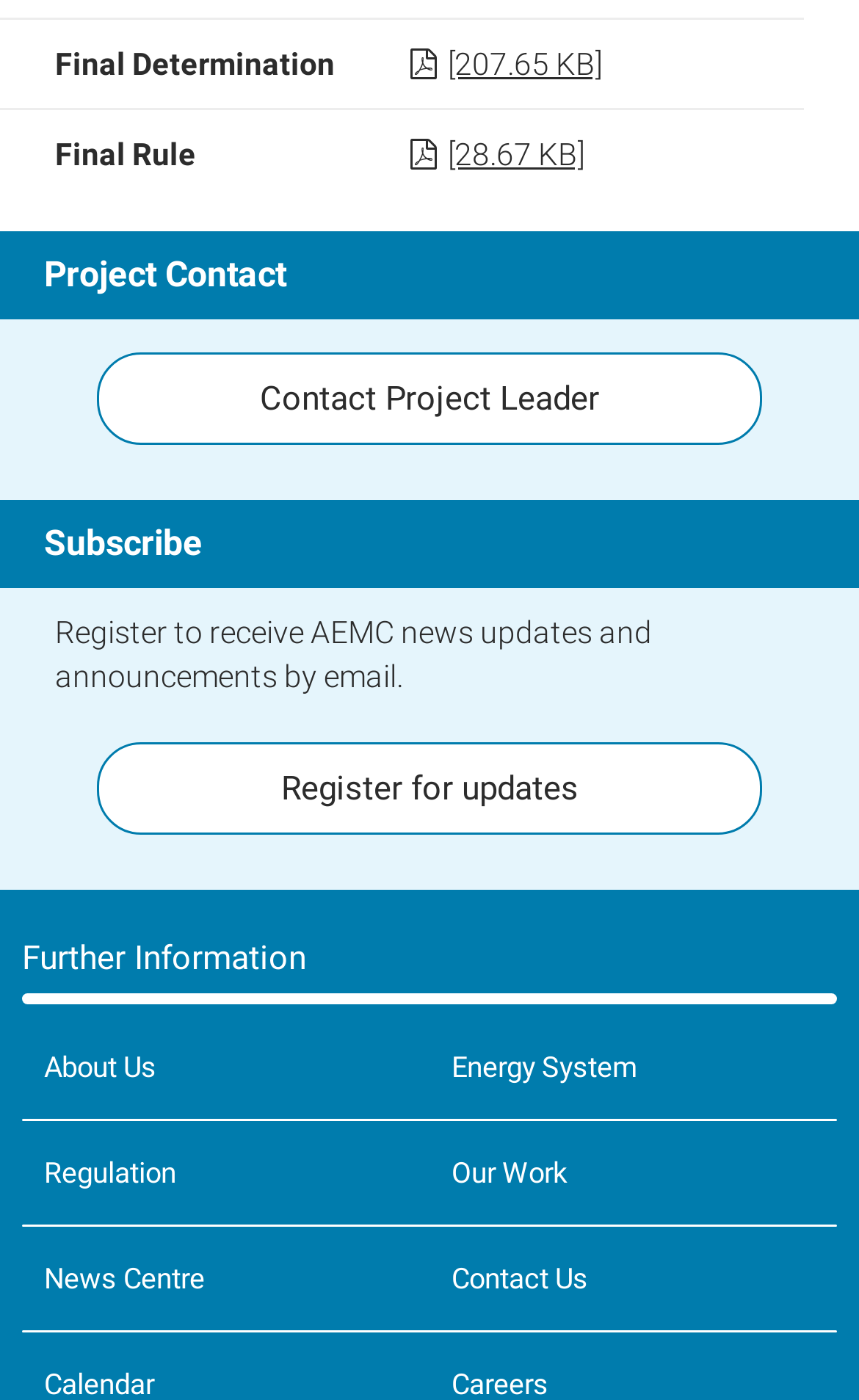Please answer the following question using a single word or phrase: 
What is the size of the 'Final Determination' file?

207.65 KB